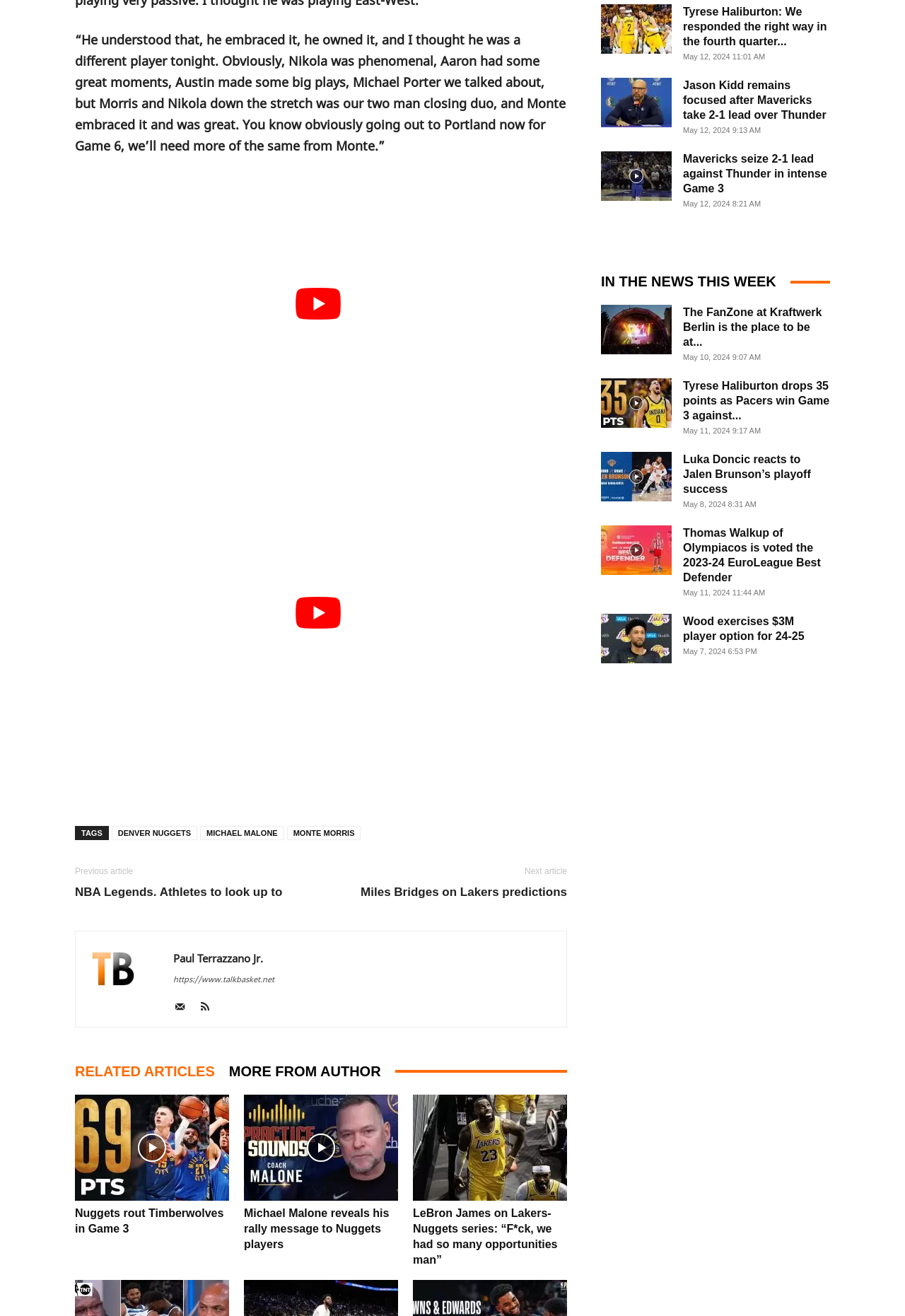Show the bounding box coordinates for the element that needs to be clicked to execute the following instruction: "Click on 'Tyrese Haliburton: We responded the right way in the fourth quarter...' ". Provide the coordinates in the form of four float numbers between 0 and 1, i.e., [left, top, right, bottom].

[0.664, 0.003, 0.742, 0.041]